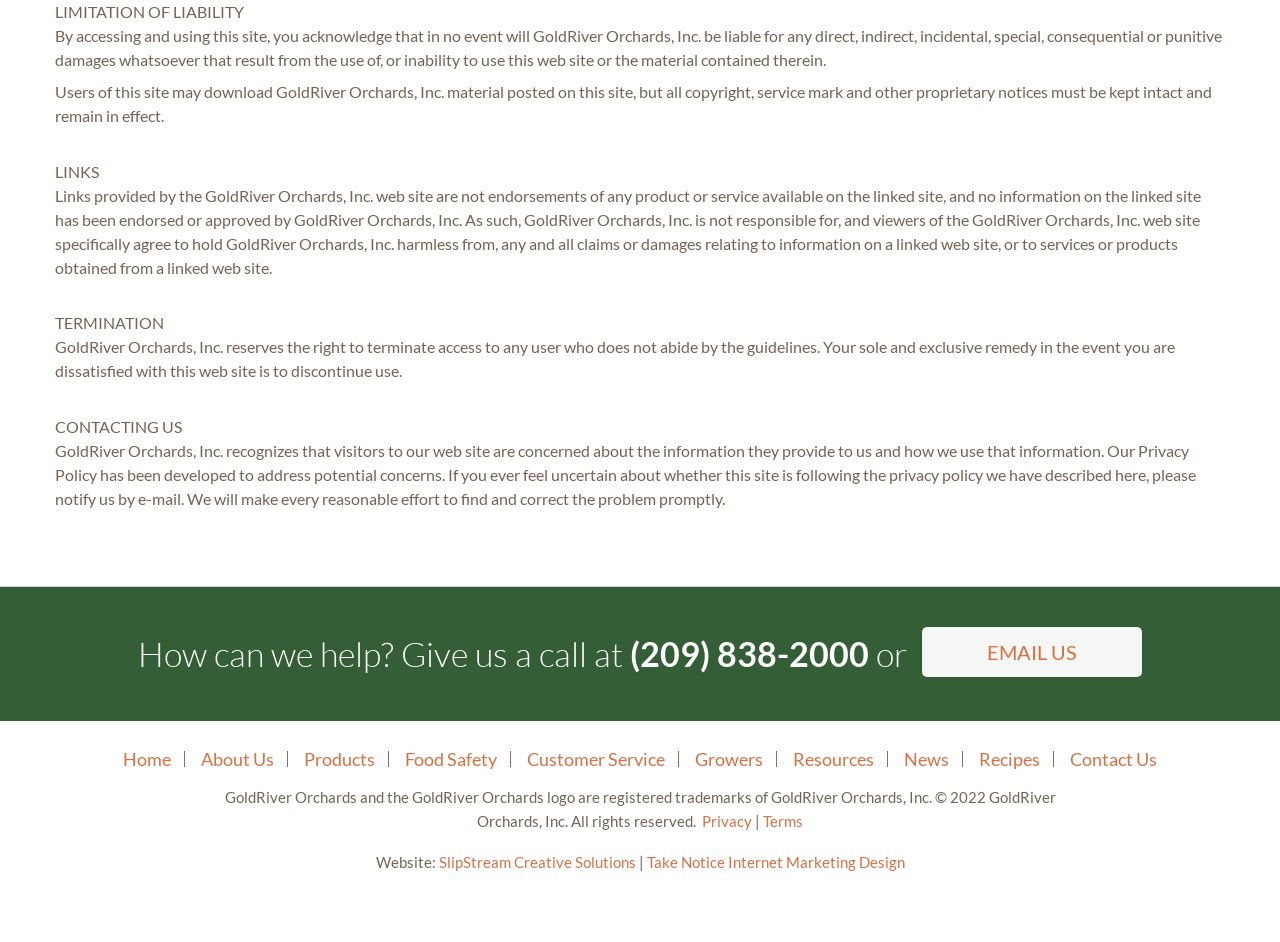Extract the bounding box coordinates for the UI element described by the text: "SlipStream Creative Solutions". The coordinates should be in the form of [left, top, right, bottom] with values between 0 and 1.

[0.343, 0.906, 0.496, 0.925]